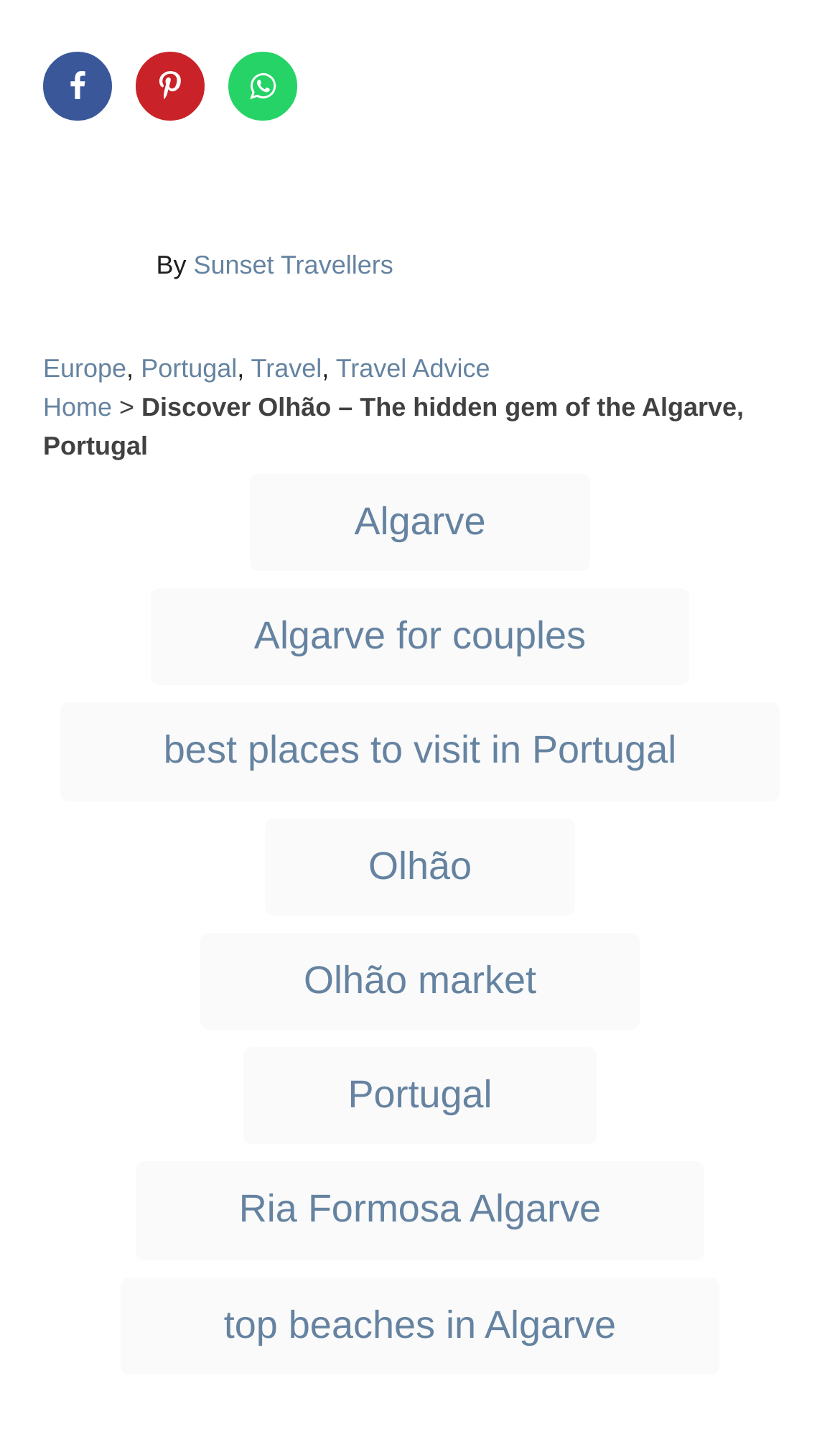Who is the author of the article?
Based on the screenshot, respond with a single word or phrase.

Author